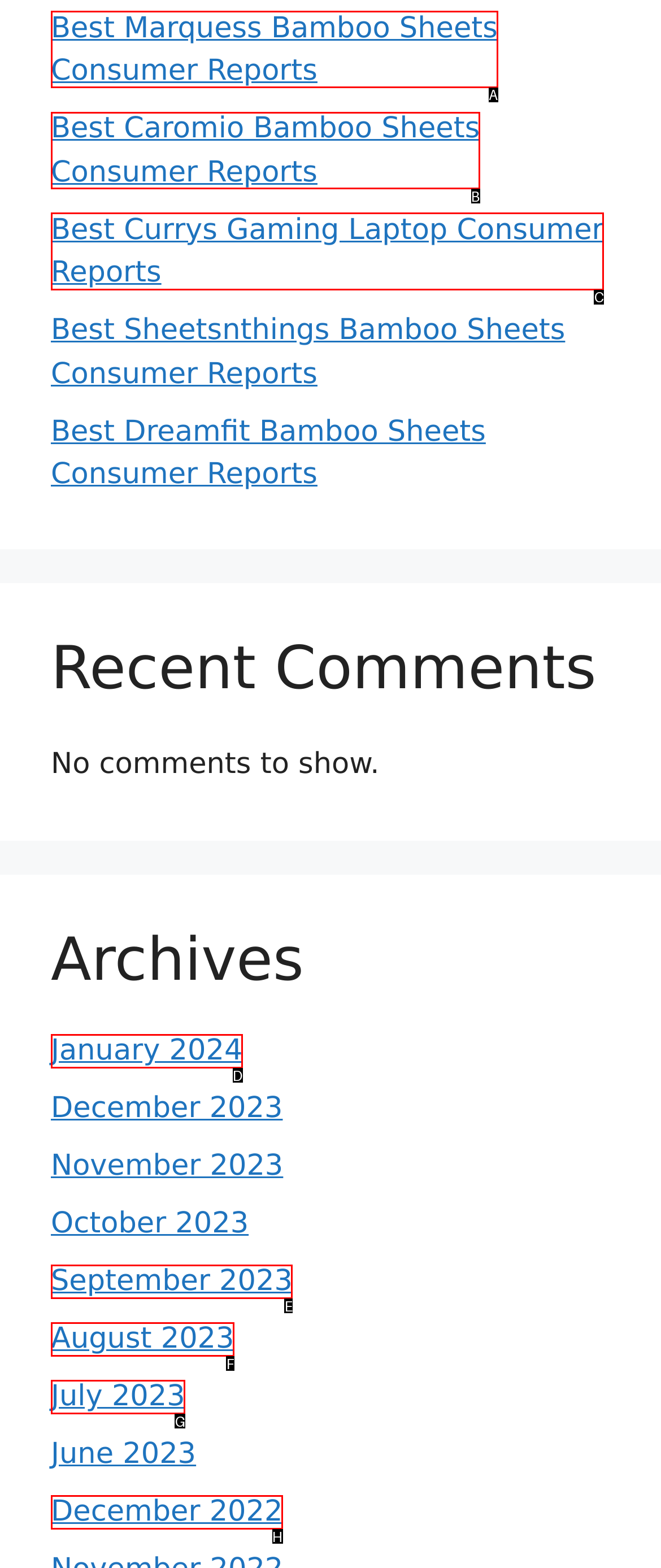To execute the task: View Best Marquess Bamboo Sheets Consumer Reports, which one of the highlighted HTML elements should be clicked? Answer with the option's letter from the choices provided.

A